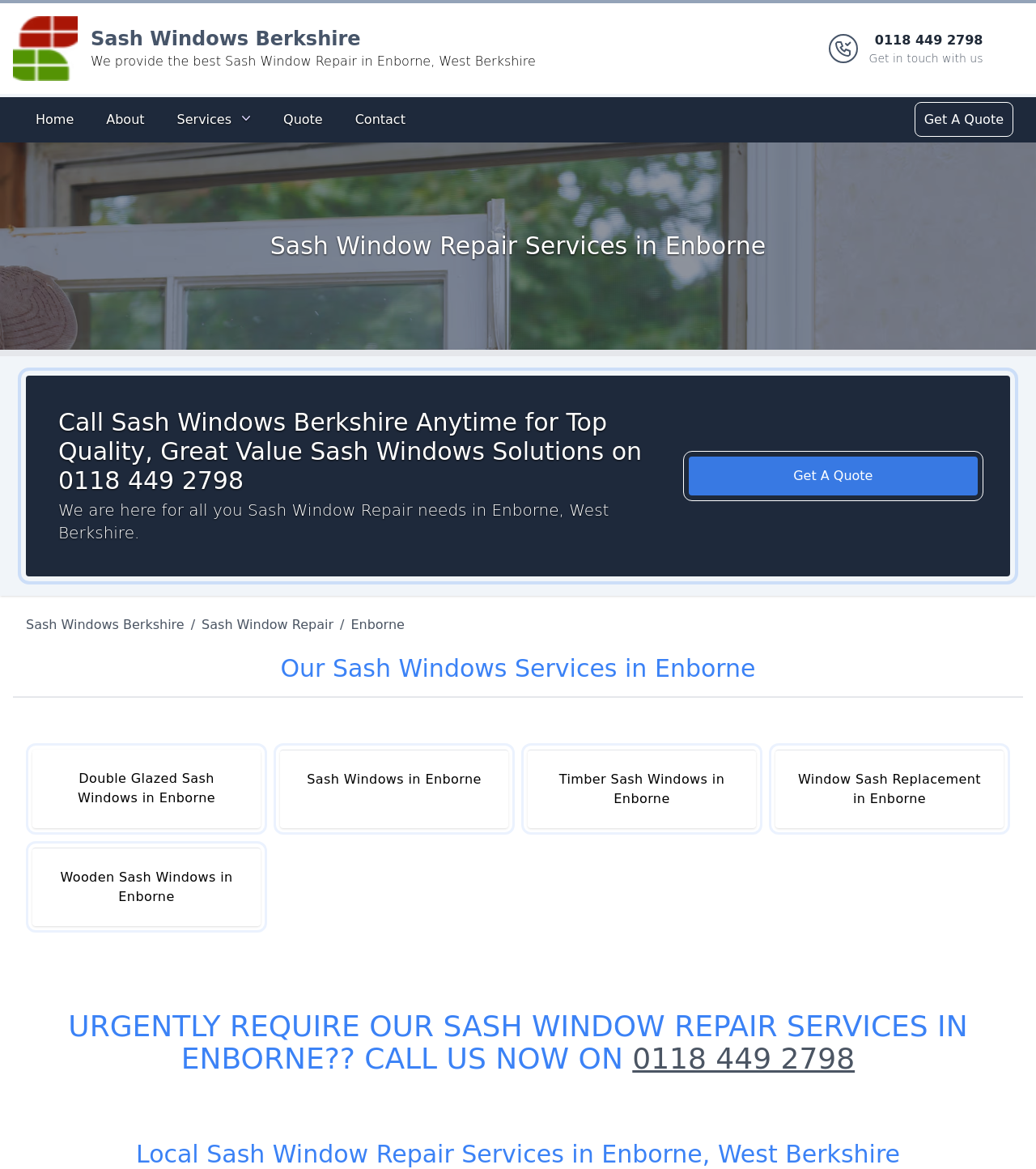Please give a concise answer to this question using a single word or phrase: 
What is the call to action to get a quote from Sash Windows Berkshire?

Get A Quote